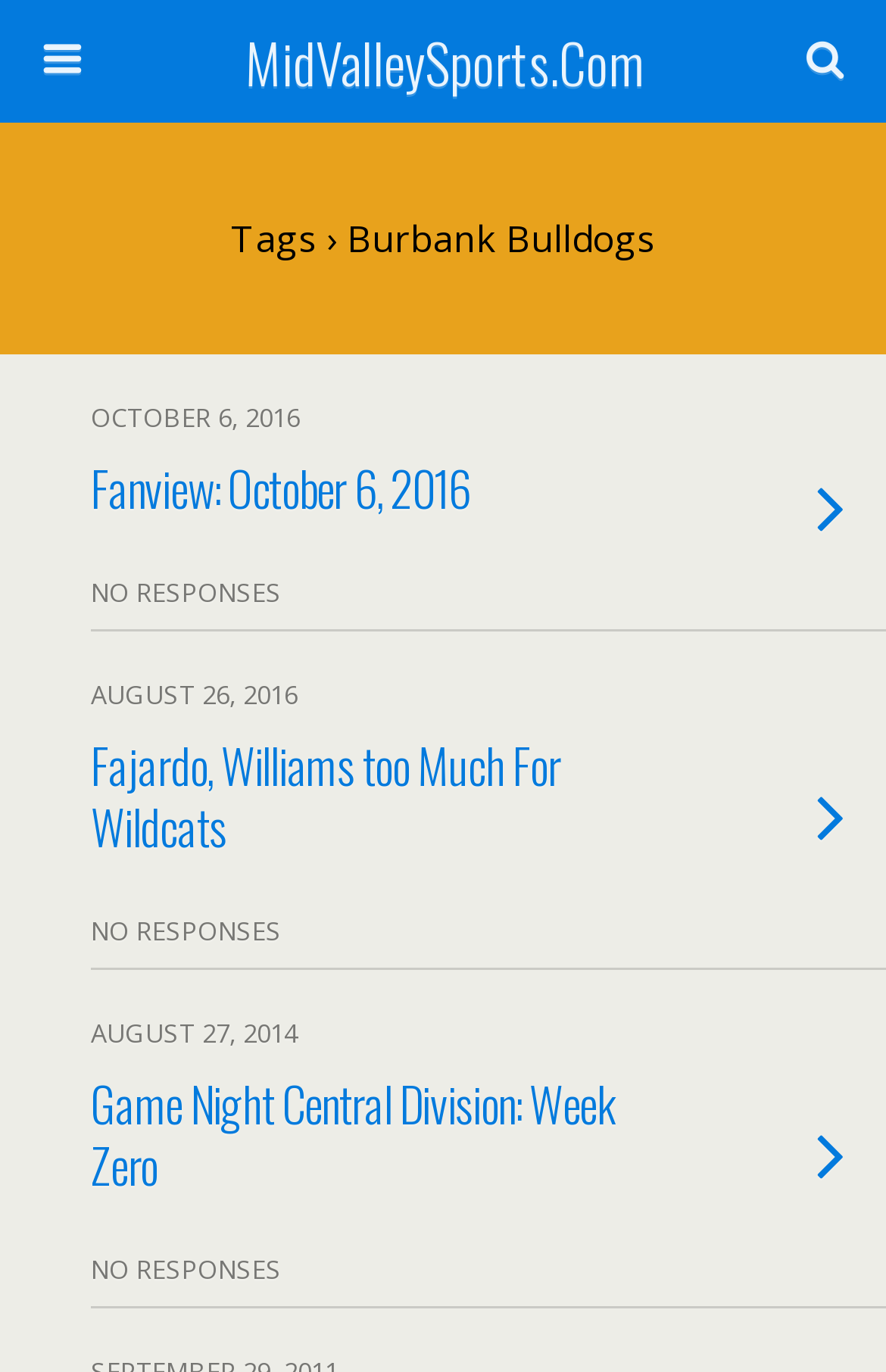What is the name of the team?
Please use the image to provide a one-word or short phrase answer.

Burbank Bulldogs